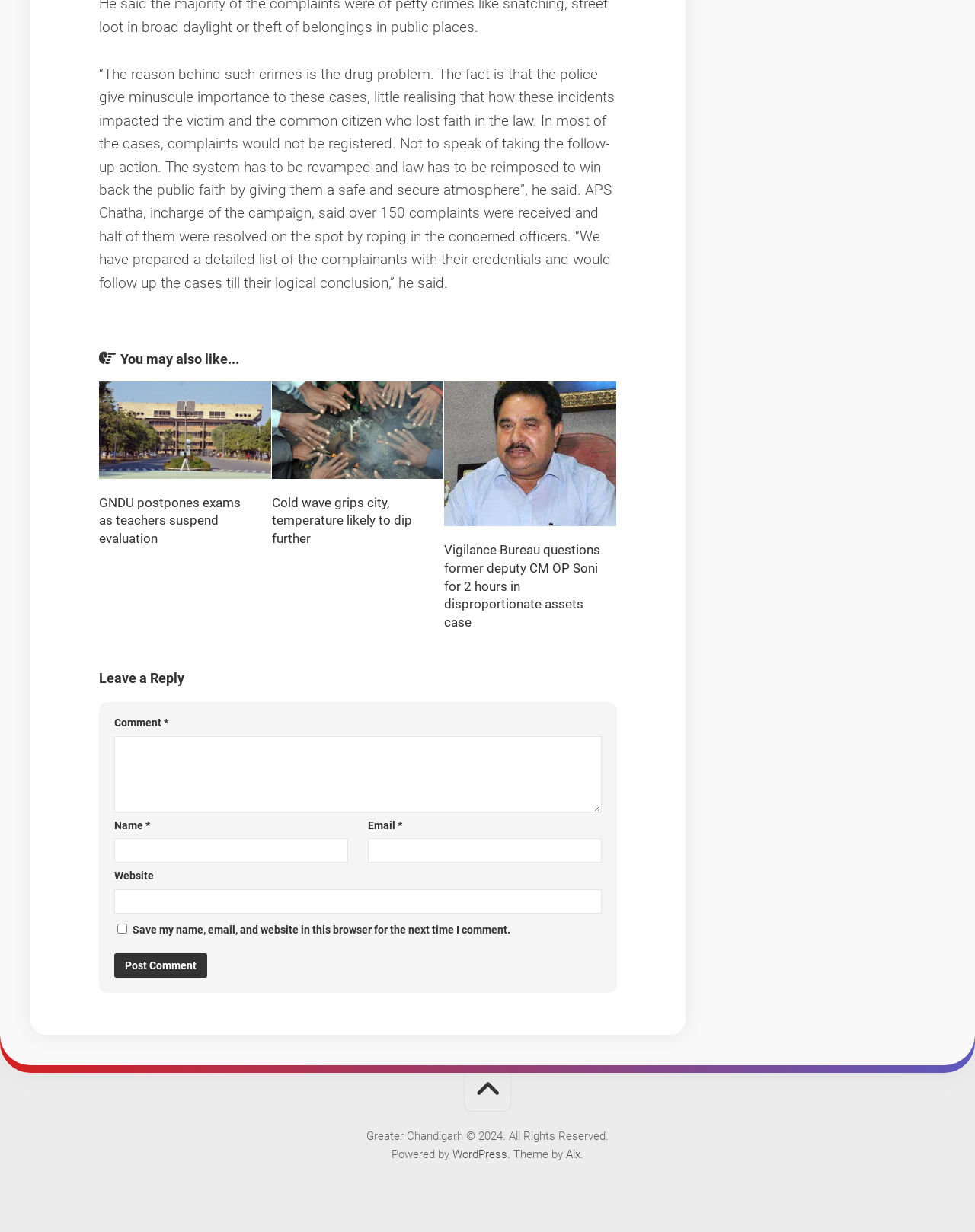Determine the bounding box coordinates of the UI element that matches the following description: "More Details". The coordinates should be four float numbers between 0 and 1 in the format [left, top, right, bottom].

None